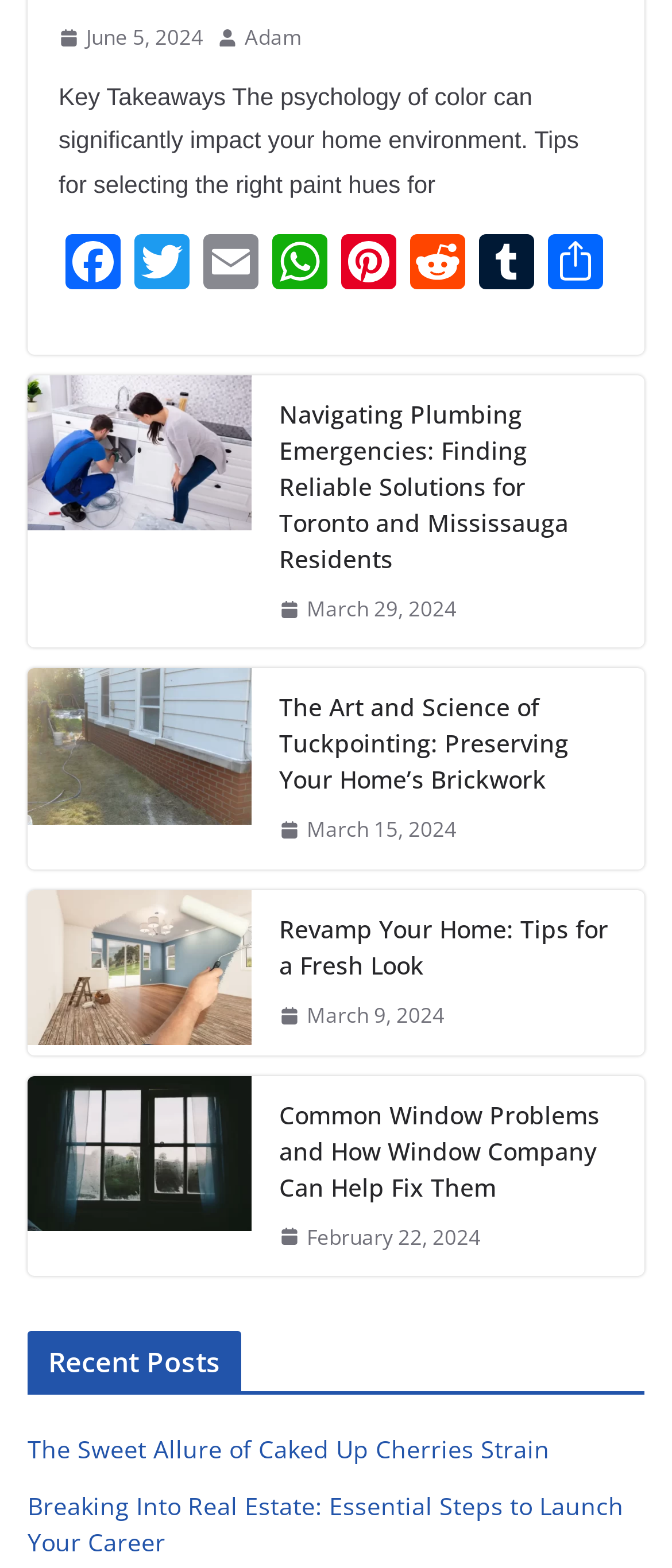Determine the coordinates of the bounding box for the clickable area needed to execute this instruction: "Share on Facebook".

[0.087, 0.149, 0.19, 0.189]